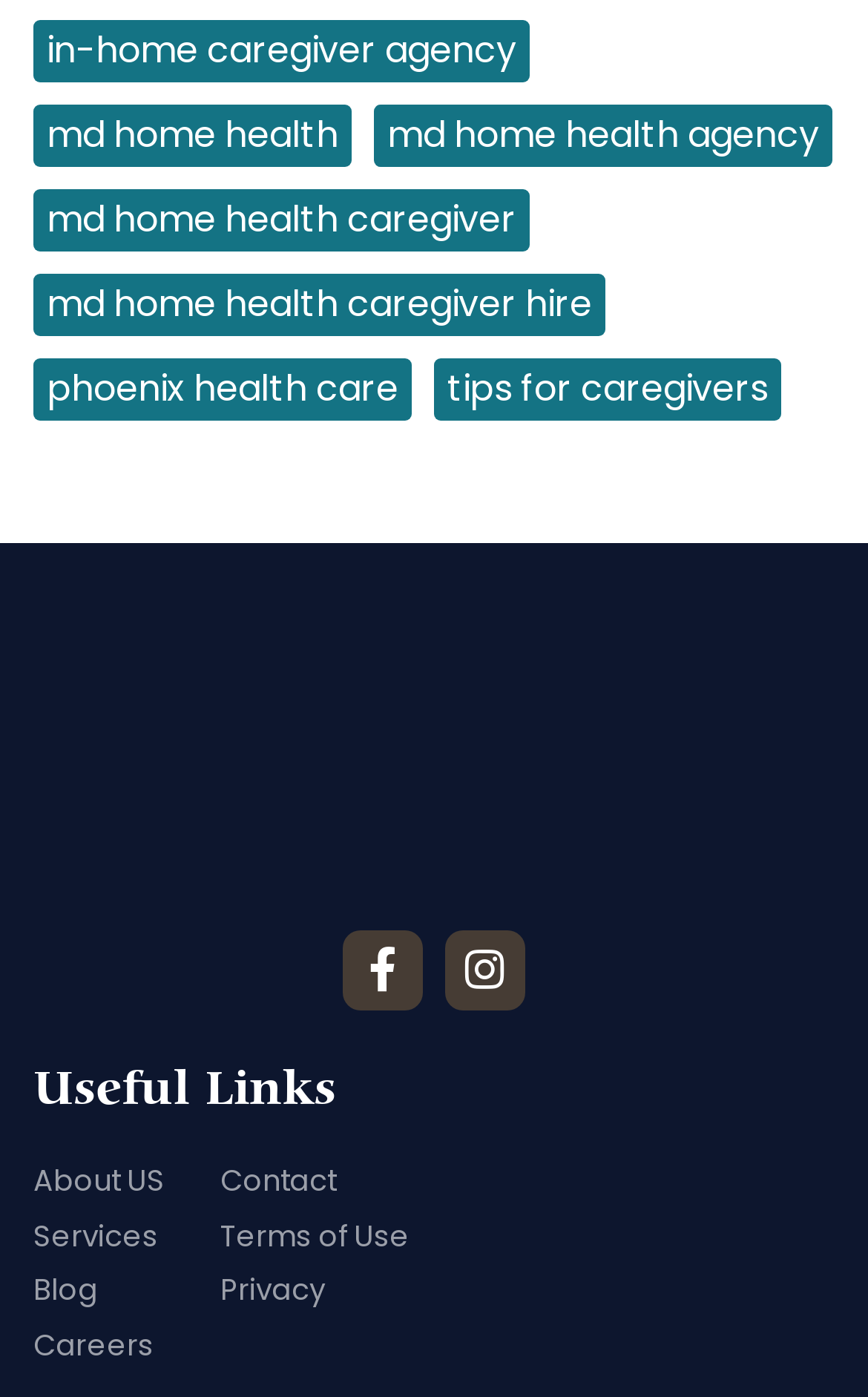What is the last item in the main navigation menu?
Answer the question with a single word or phrase by looking at the picture.

Contact